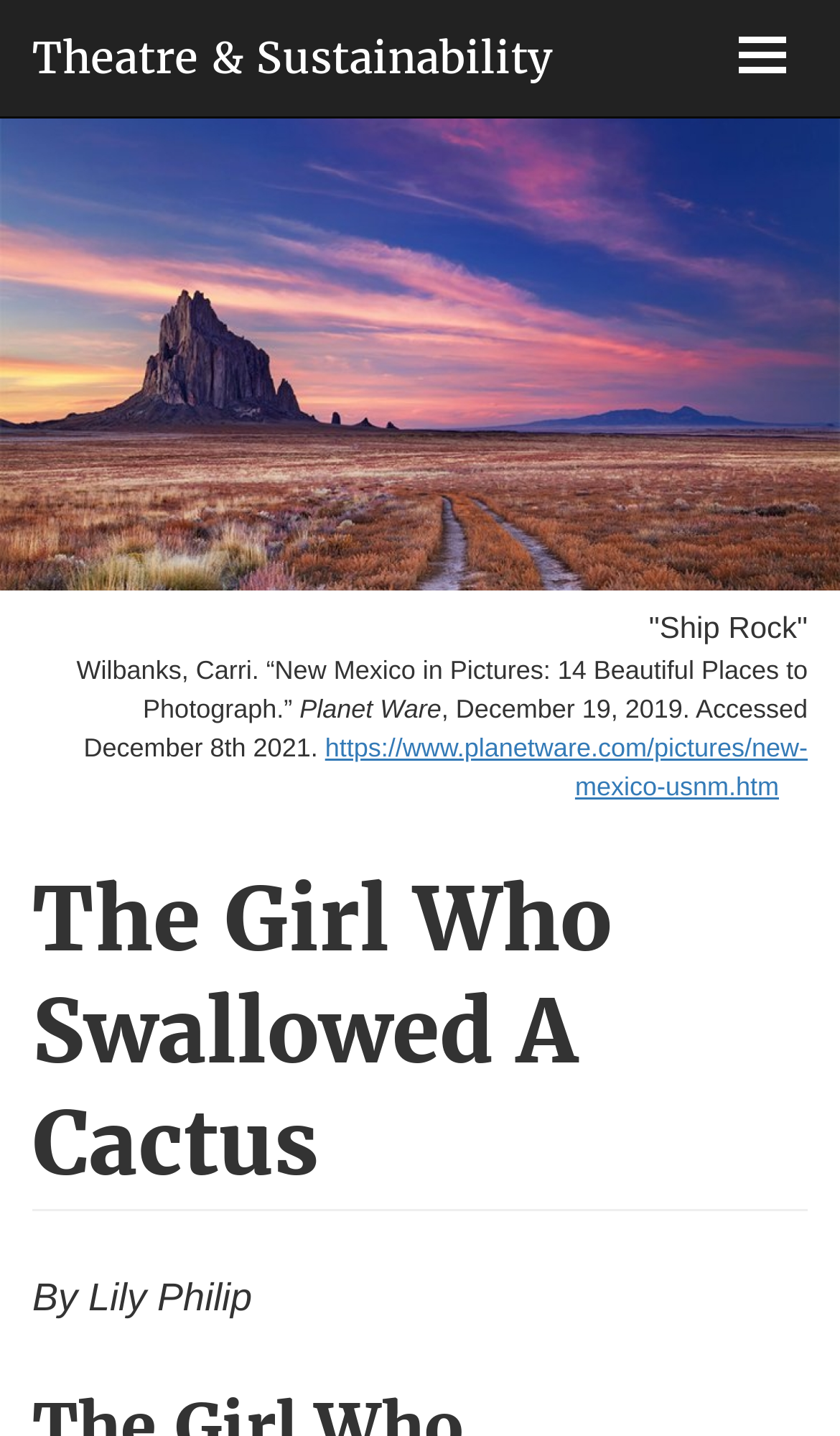Based on the element description "Step 5 Specify Job Remarks", predict the bounding box coordinates of the UI element.

None